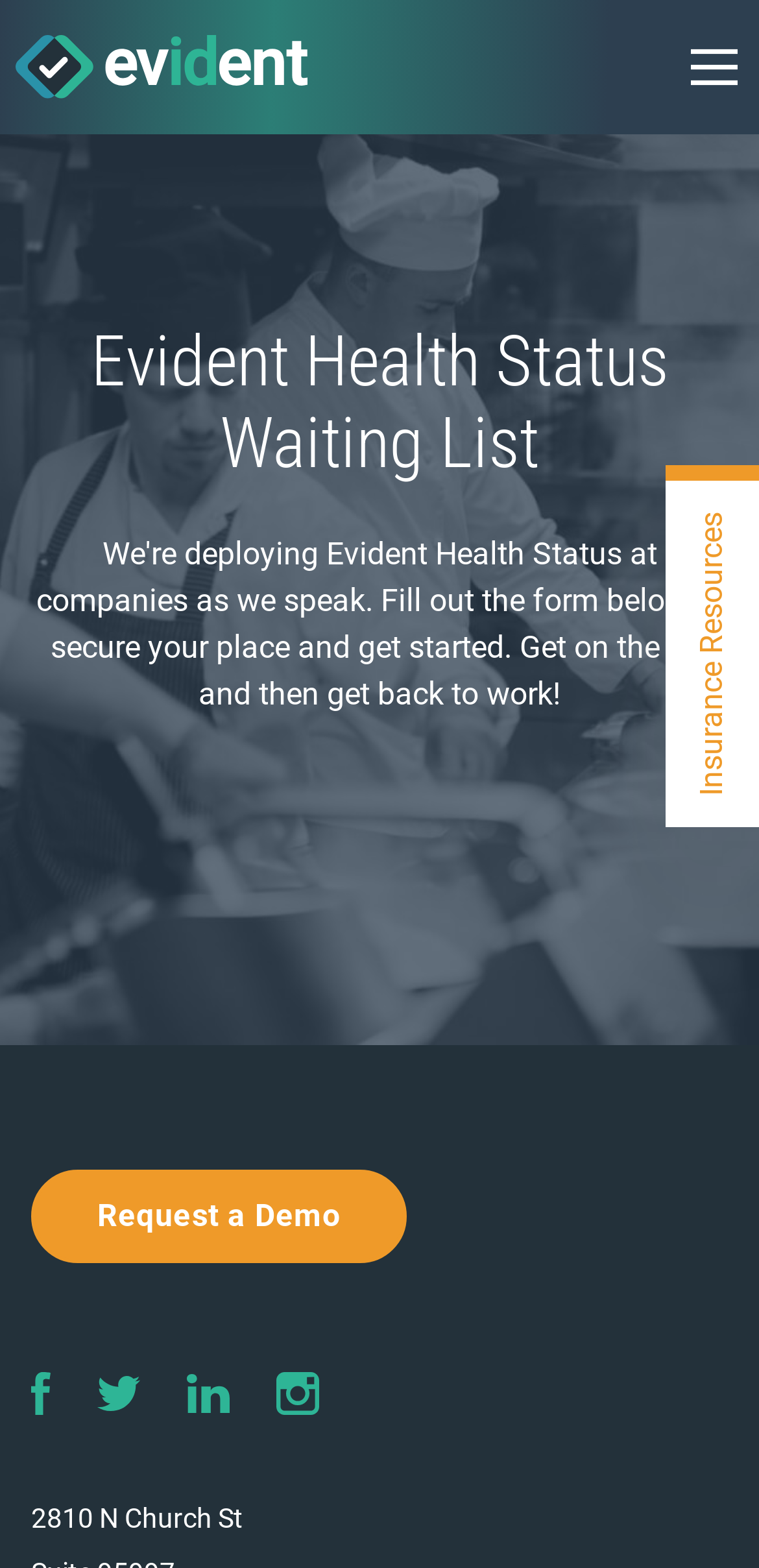What is the main topic of the webpage?
Using the visual information, answer the question in a single word or phrase.

Evident Health Status Waiting List